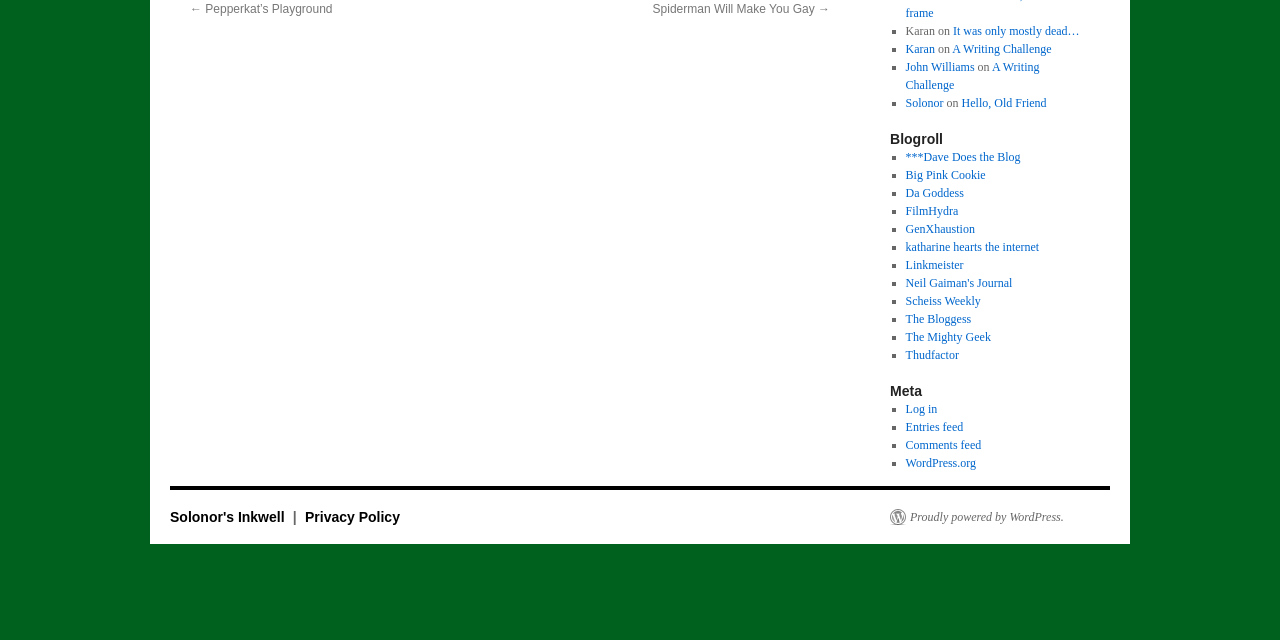Identify the bounding box for the element characterized by the following description: "Solonor's Inkwell".

[0.133, 0.795, 0.225, 0.82]